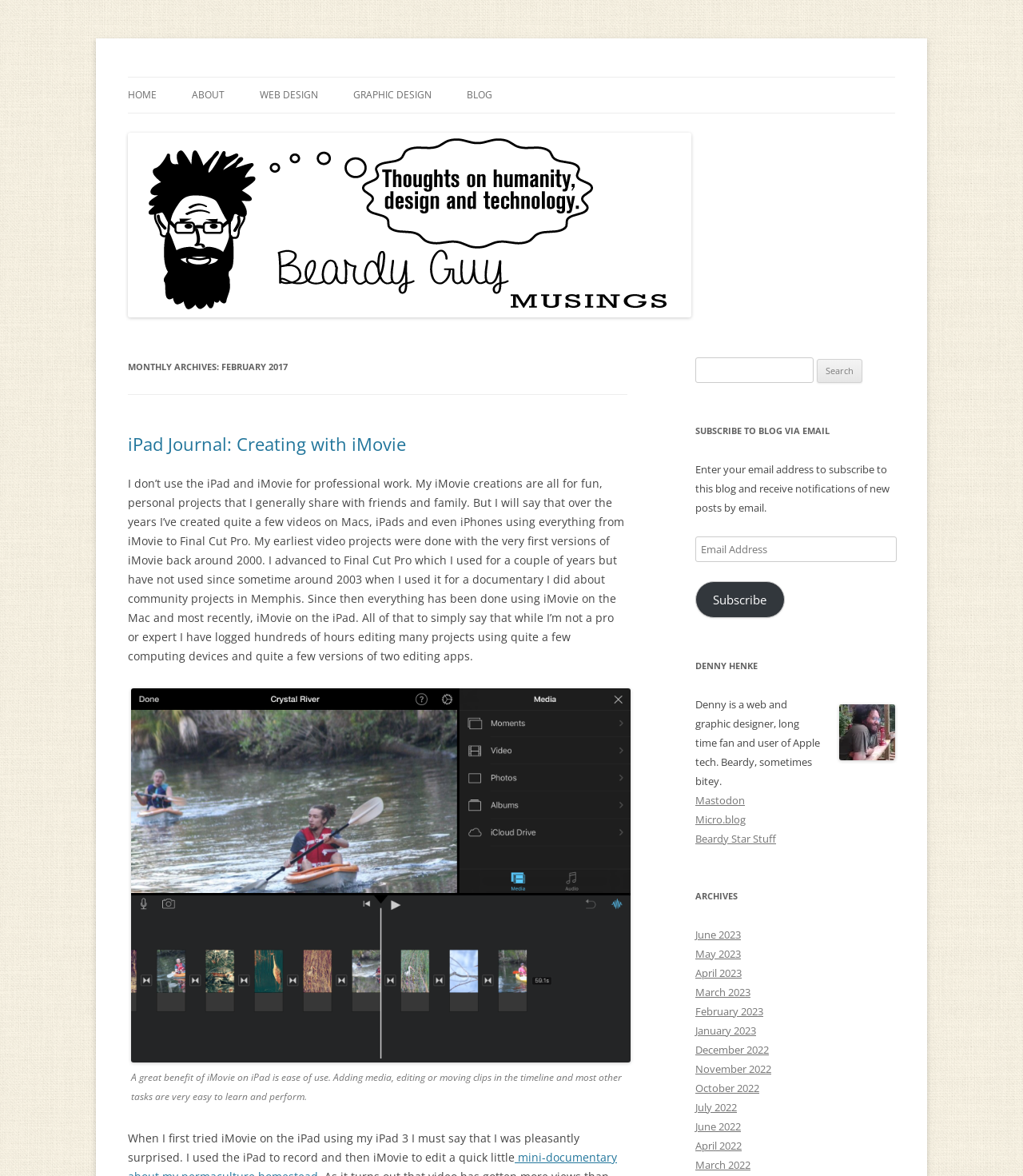Give the bounding box coordinates for the element described by: "January 2023".

[0.68, 0.87, 0.739, 0.882]